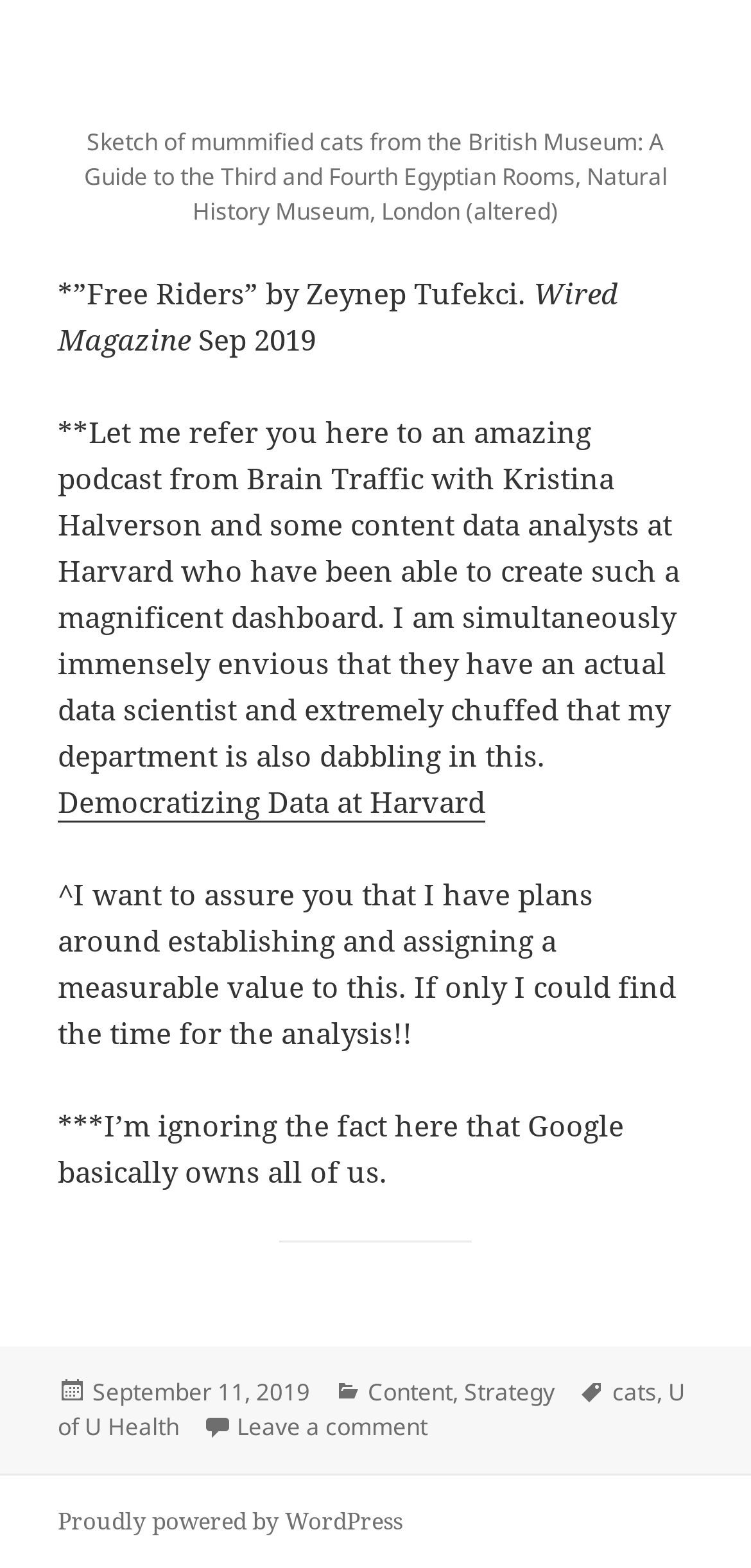What is the title of the article?
Respond with a short answer, either a single word or a phrase, based on the image.

Free Riders